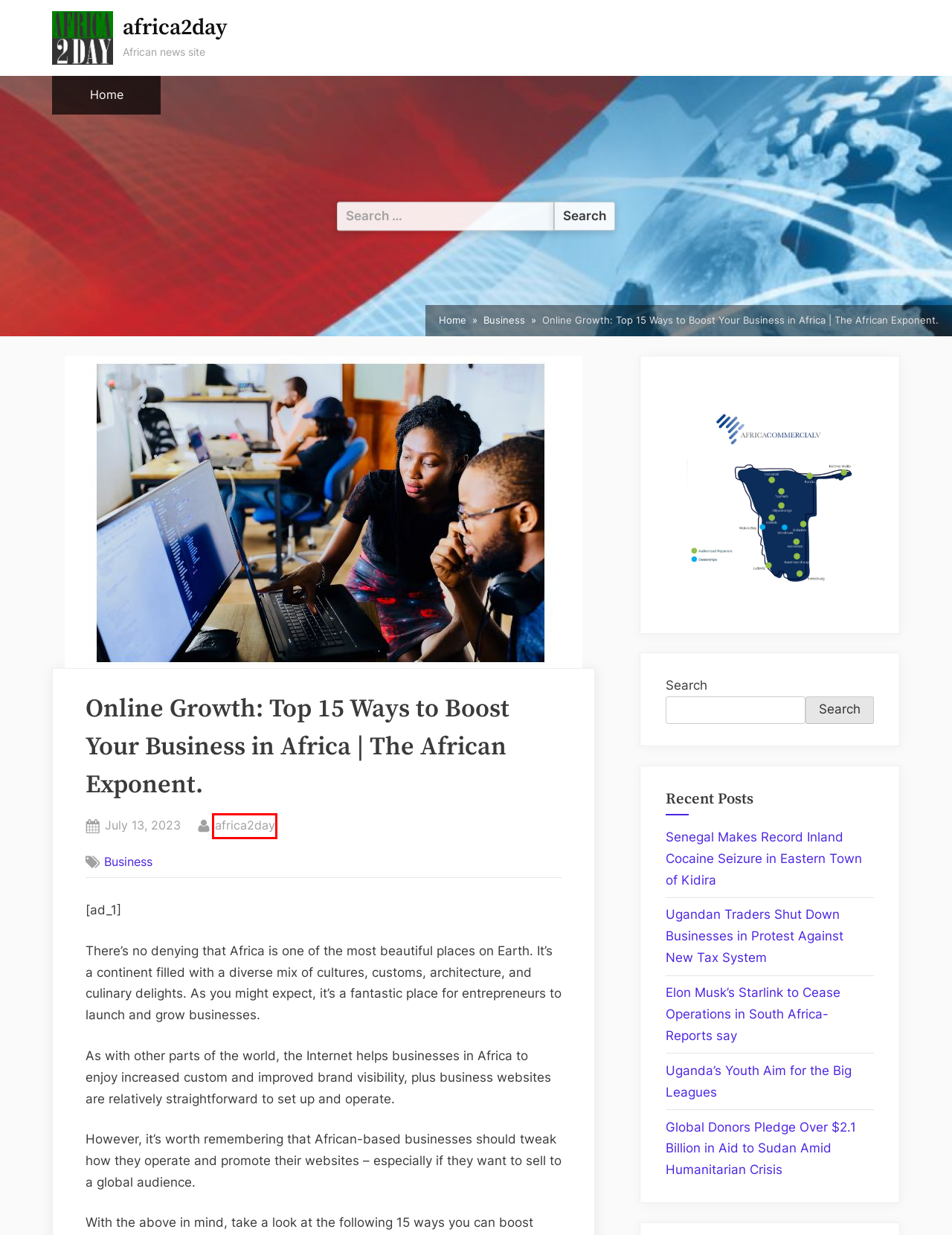You have a screenshot of a webpage with a red rectangle bounding box around a UI element. Choose the best description that matches the new page after clicking the element within the bounding box. The candidate descriptions are:
A. Senegal Makes Record Inland Cocaine Seizure in Eastern Town of Kidira – africa2day
B. Markets – africa2day
C. An In-depth Look into the French Open’s History, Structure, and Champion Players – africa2day
D. Uganda’s Youth Aim for the Big Leagues – africa2day
E. africa2day – African news site
F. Ugandan Traders Shut Down Businesses in Protest Against New Tax System – africa2day
G. africa2day – africa2day
H. Business – africa2day

G